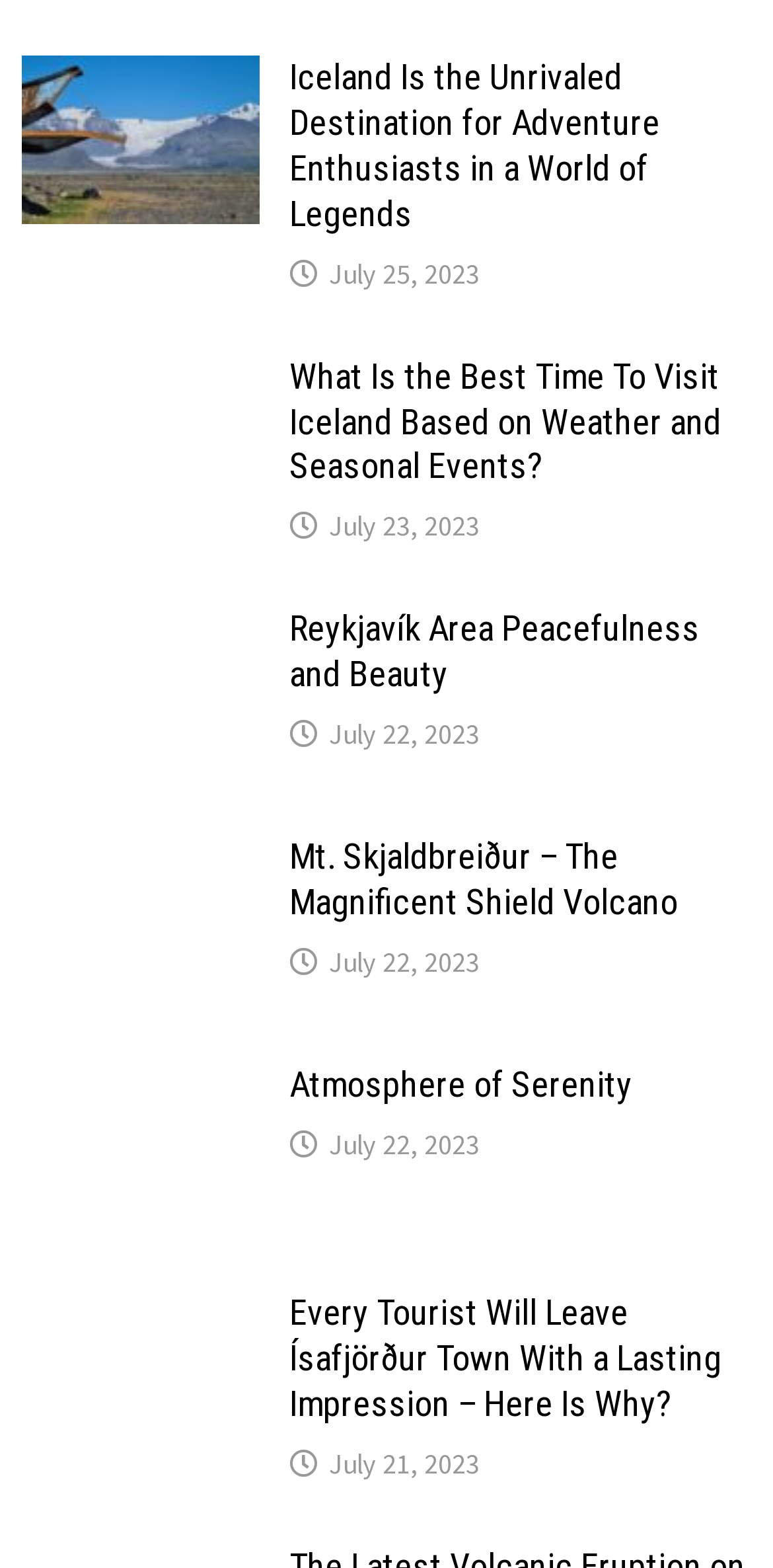Kindly determine the bounding box coordinates of the area that needs to be clicked to fulfill this instruction: "Learn about Mt. Skjaldbreiður – The Magnificent Shield Volcano".

[0.375, 0.533, 0.877, 0.588]